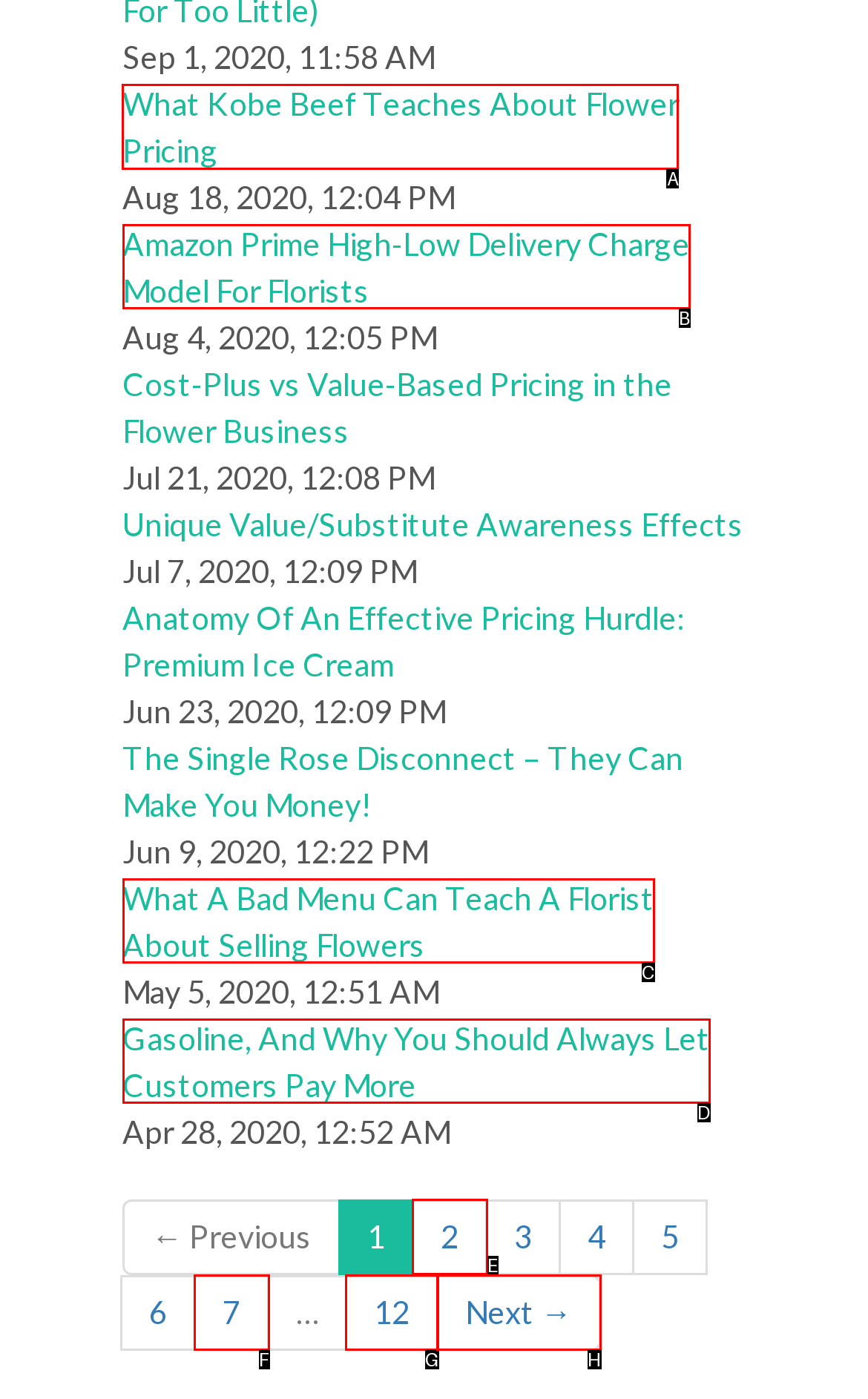Select the HTML element that needs to be clicked to carry out the task: View article about Kobe Beef and flower pricing
Provide the letter of the correct option.

A